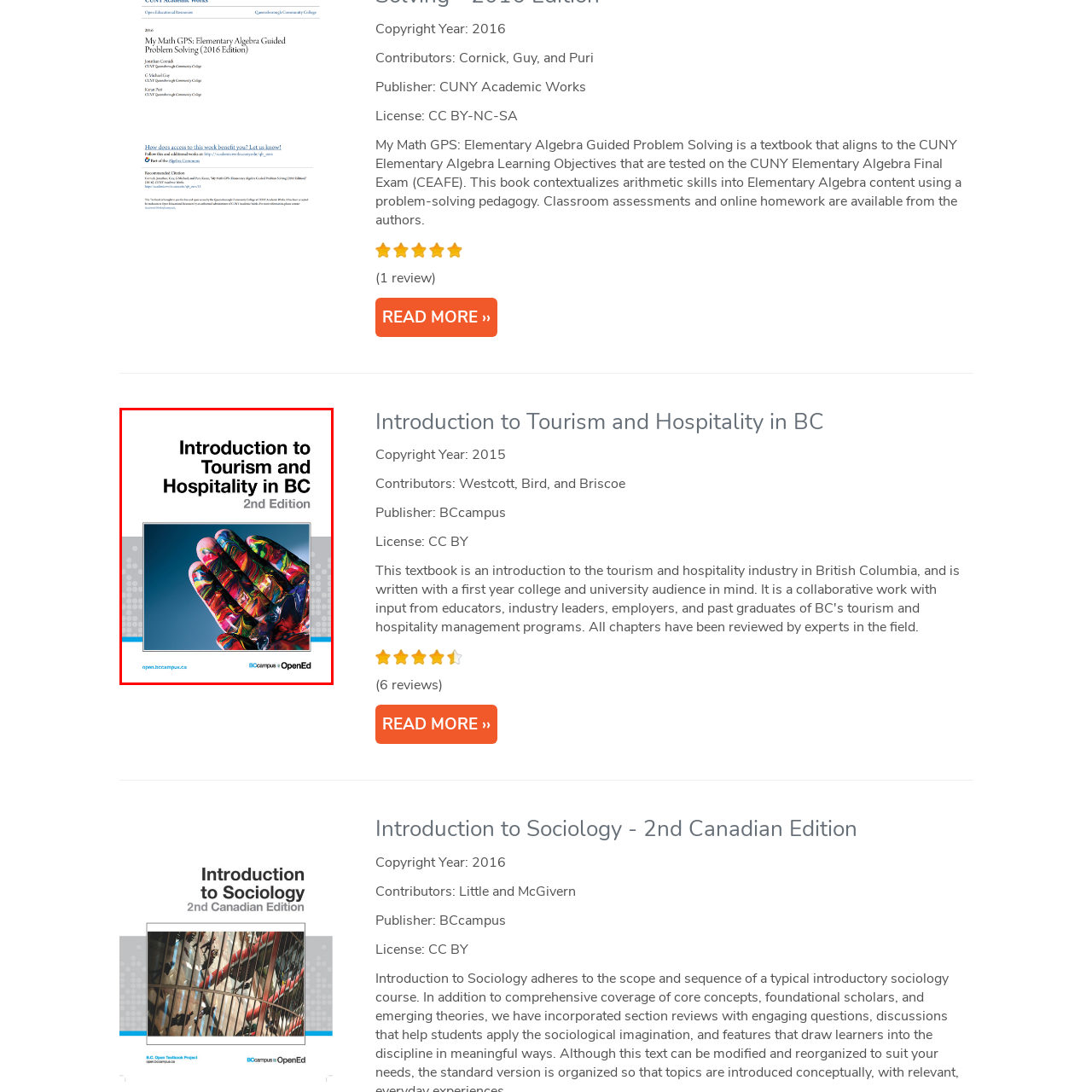Explain in detail what is happening in the red-marked area of the image.

The image features the cover of the textbook titled "Introduction to Tourism and Hospitality in BC," indicating it is the second edition. The cover showcases a vibrant, multicolored handprint, symbolizing creativity and diversity in the field of tourism and hospitality. The background is a clean, light gray, which contrasts sharply with the colorful print. The title is prominently displayed at the top in bold, capital letters, while the edition information is placed below. The design suggests a contemporary and engaging approach to the subject matter, appealing to students and professionals in the hospitality industry. This educational resource is published by BCcampus, reflecting its commitment to accessible learning.